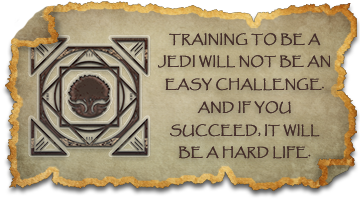What is the tone of the quote?
Look at the image and provide a short answer using one word or a phrase.

Inspiring